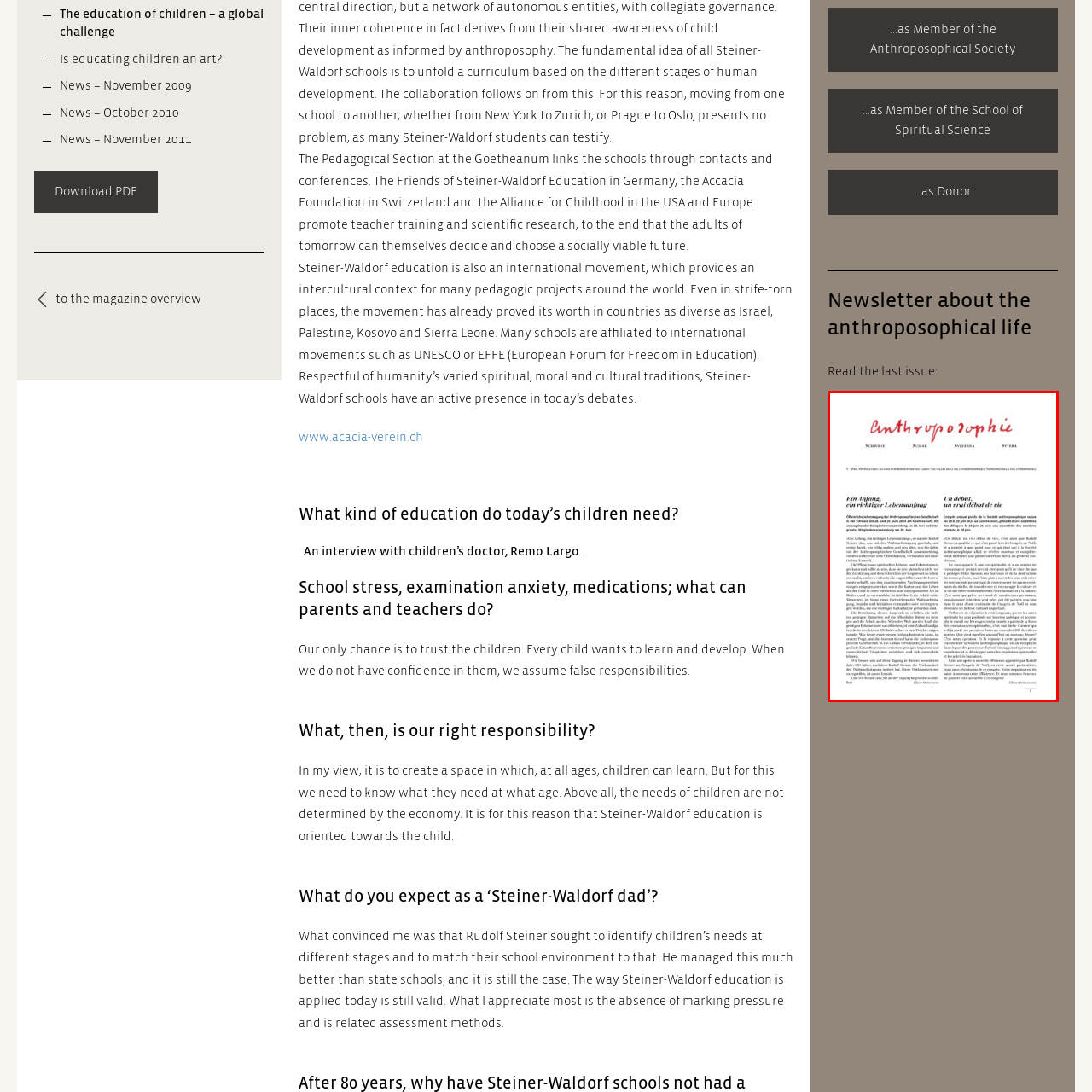Refer to the image contained within the red box, What is the theme emphasized in the opening phrase?
 Provide your response as a single word or phrase.

New beginnings